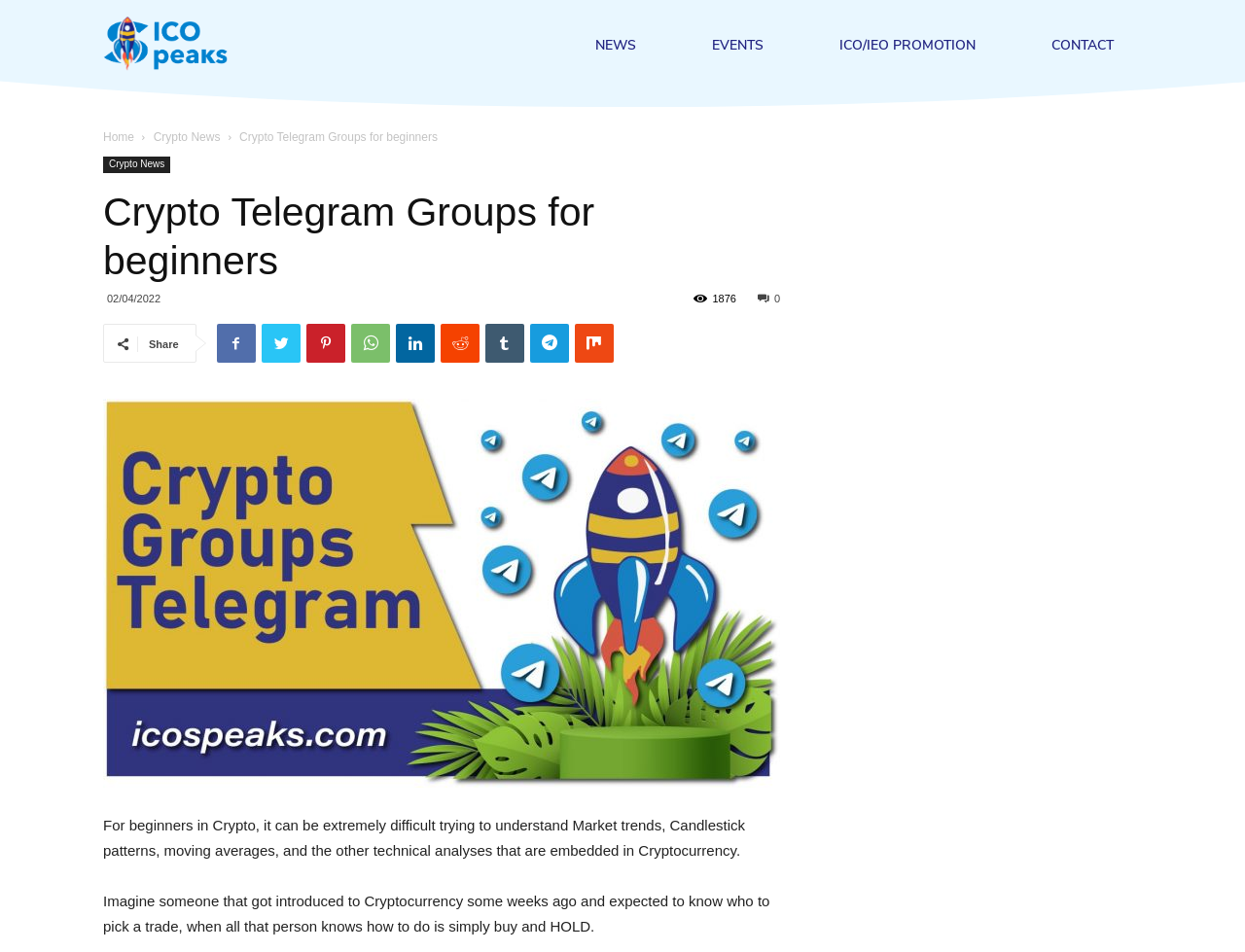Please identify the bounding box coordinates of the area that needs to be clicked to follow this instruction: "Explore the 'Crypto News' section".

[0.123, 0.137, 0.177, 0.151]